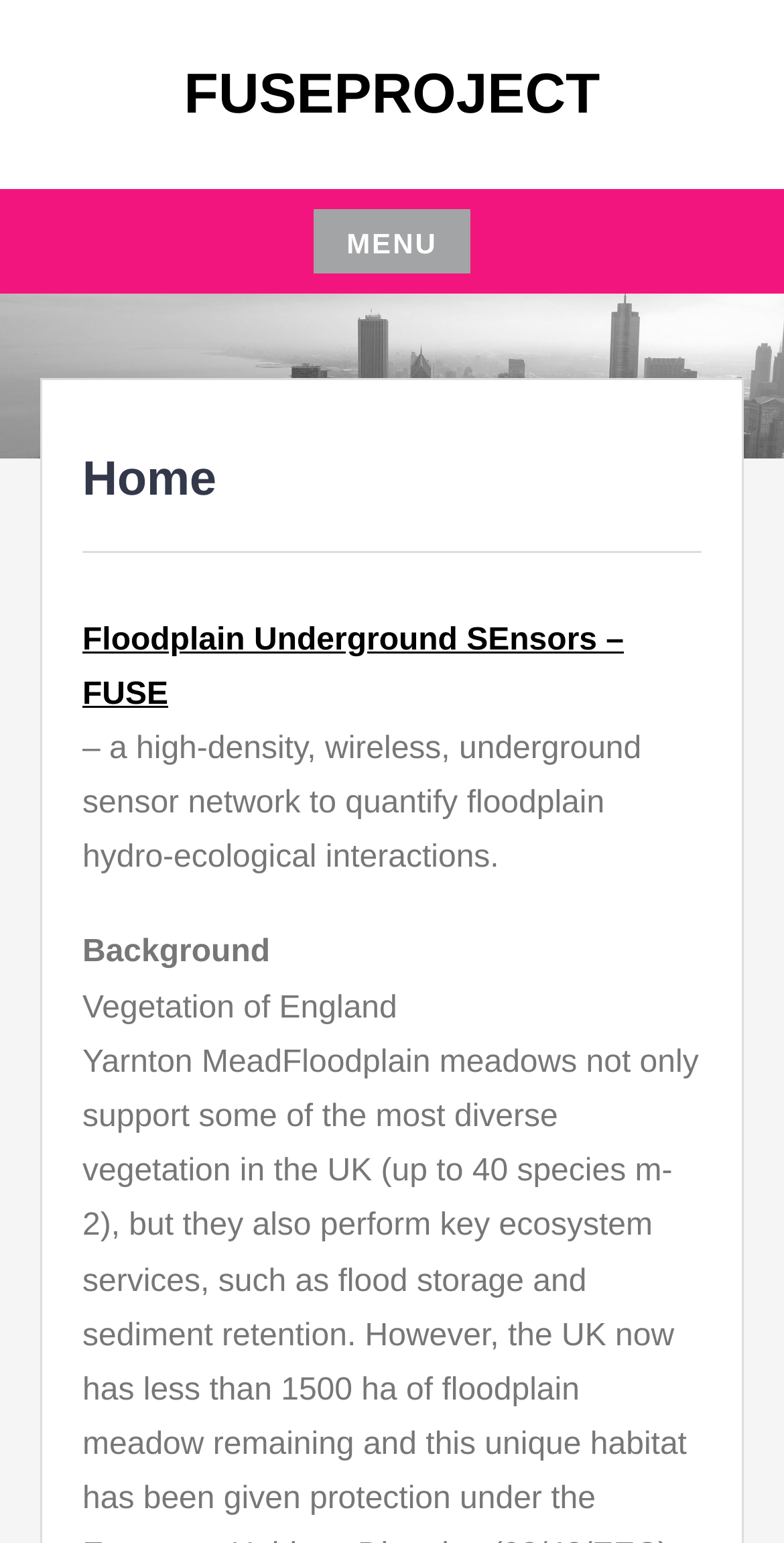What is the topic of the 'Vegetation of England' text?
From the screenshot, provide a brief answer in one word or phrase.

Background